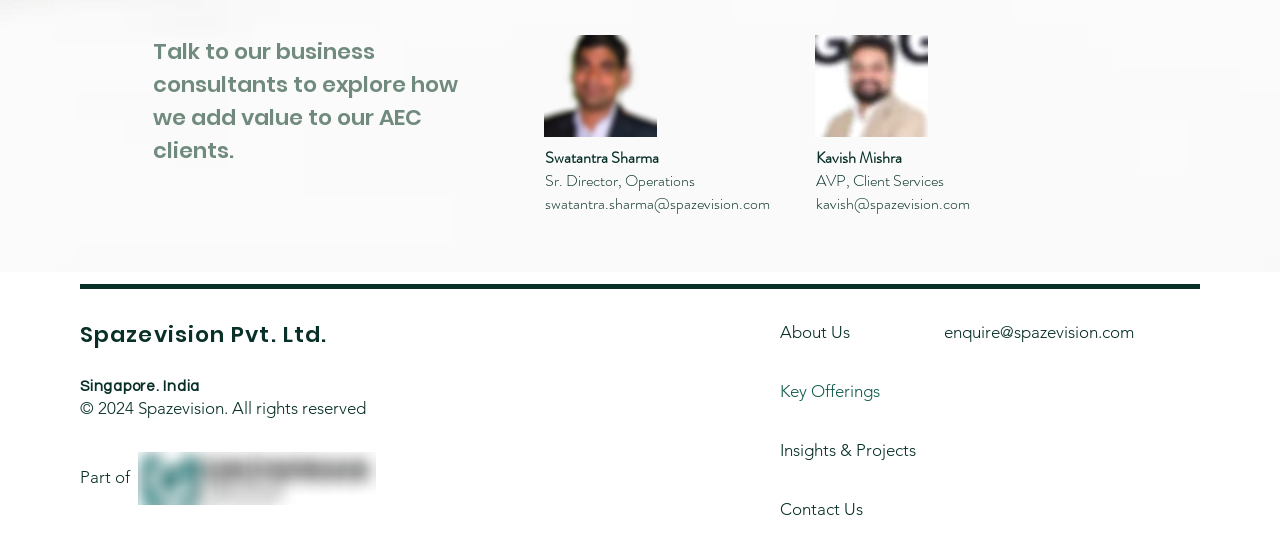What is the email address of Kavish Mishra?
Kindly offer a detailed explanation using the data available in the image.

I found a link element with the text 'kavish@spazevision.com' located at [0.637, 0.354, 0.758, 0.396], which is associated with the name 'Kavish Mishra' located at [0.637, 0.269, 0.705, 0.311]. Therefore, I conclude that the email address of Kavish Mishra is kavish@spazevision.com.